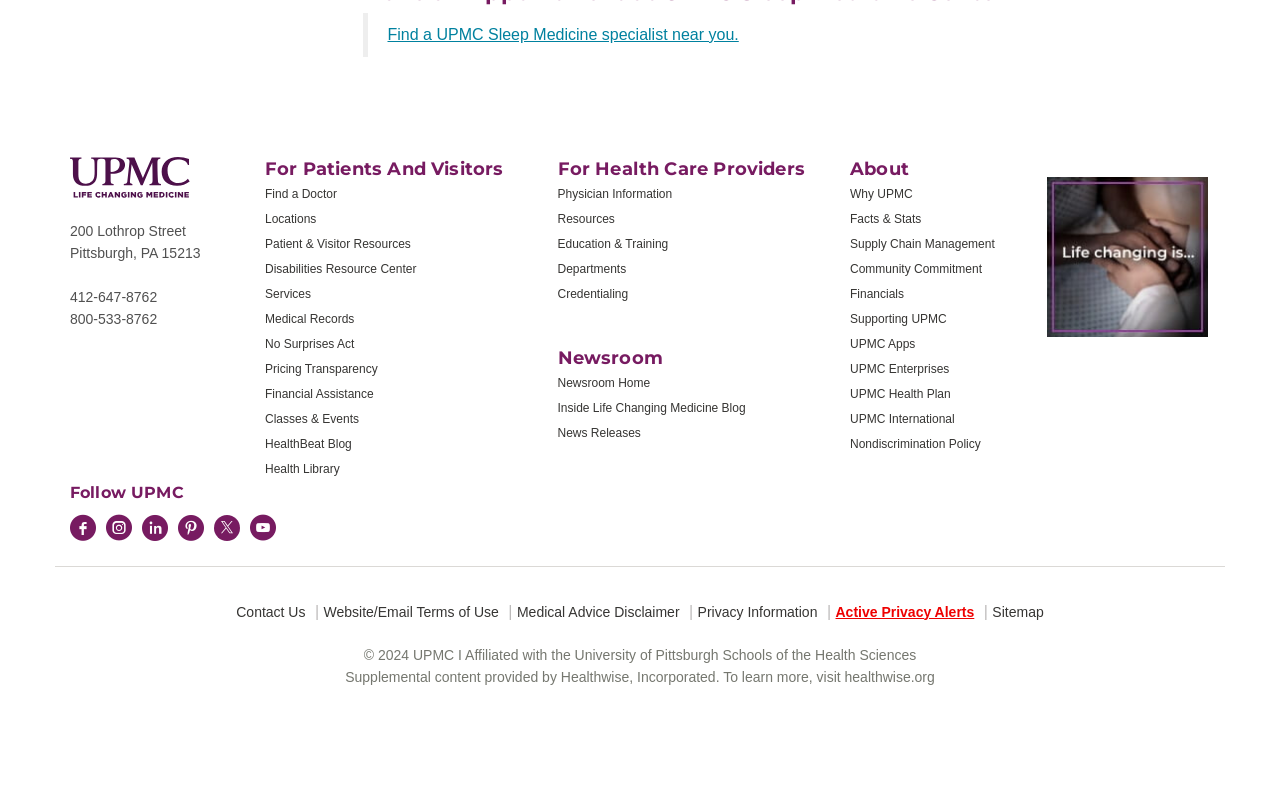Locate the bounding box coordinates of the clickable element to fulfill the following instruction: "Contact Us". Provide the coordinates as four float numbers between 0 and 1 in the format [left, top, right, bottom].

[0.185, 0.766, 0.239, 0.786]